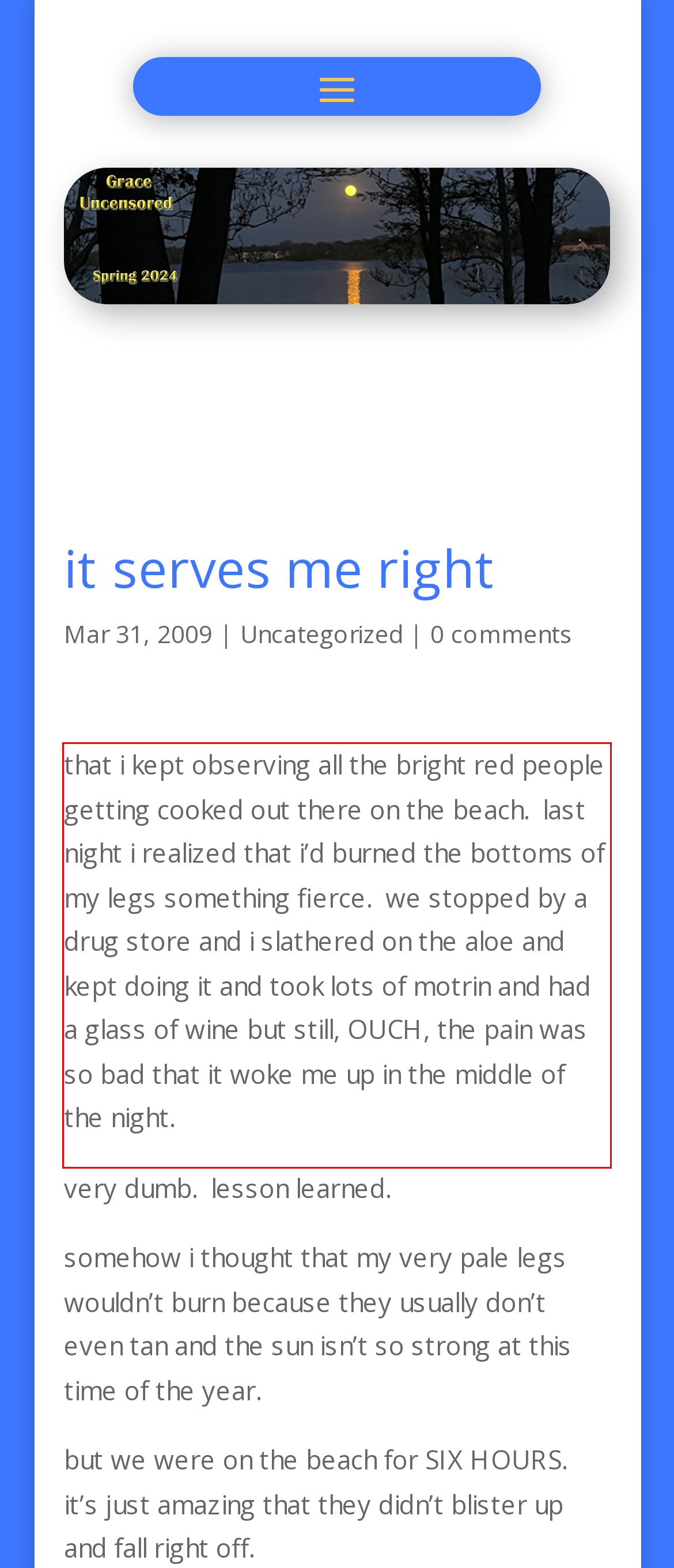In the given screenshot, locate the red bounding box and extract the text content from within it.

that i kept observing all the bright red people getting cooked out there on the beach. last night i realized that i’d burned the bottoms of my legs something fierce. we stopped by a drug store and i slathered on the aloe and kept doing it and took lots of motrin and had a glass of wine but still, OUCH, the pain was so bad that it woke me up in the middle of the night.